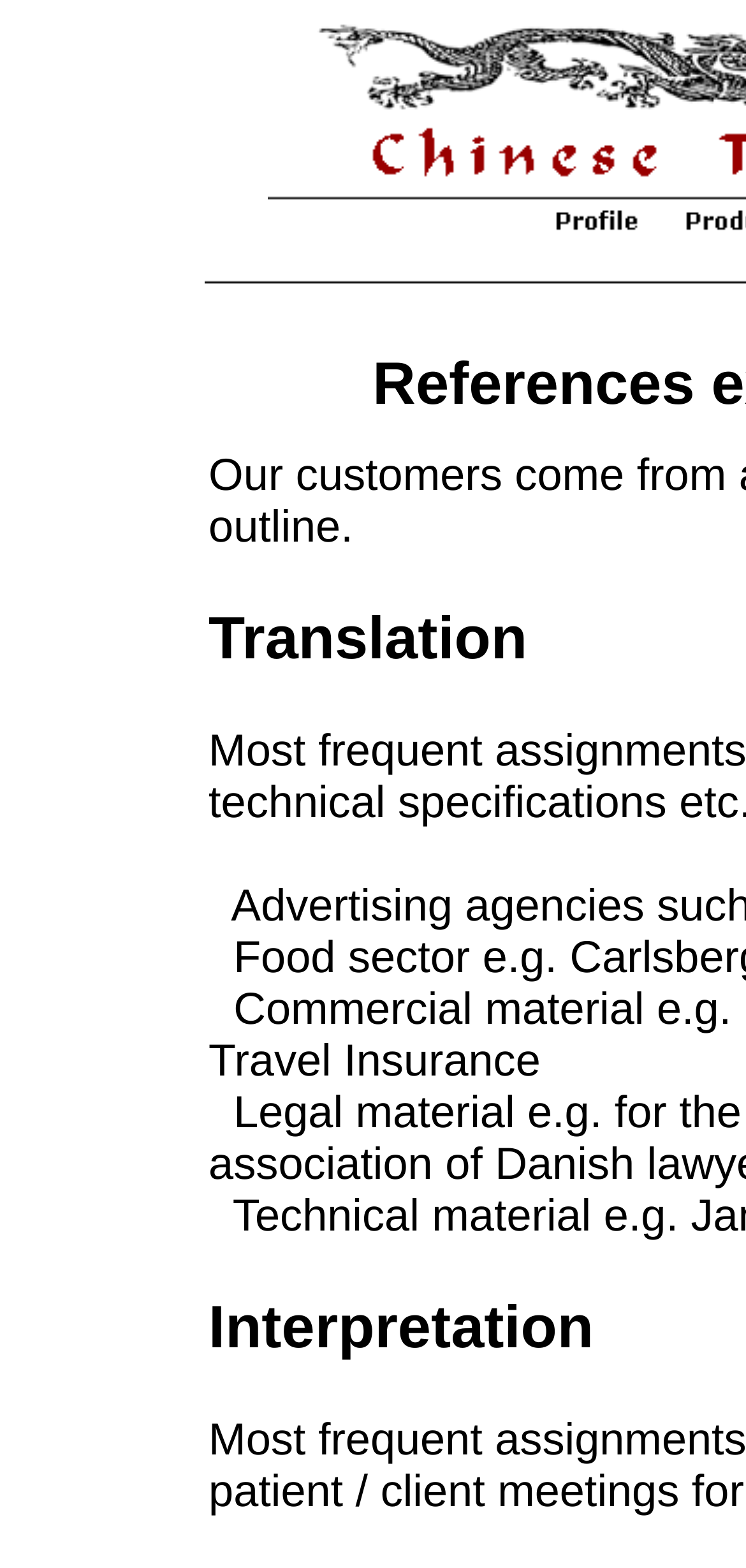Use one word or a short phrase to answer the question provided: 
What is the purpose of the link at the top right?

Go to front page